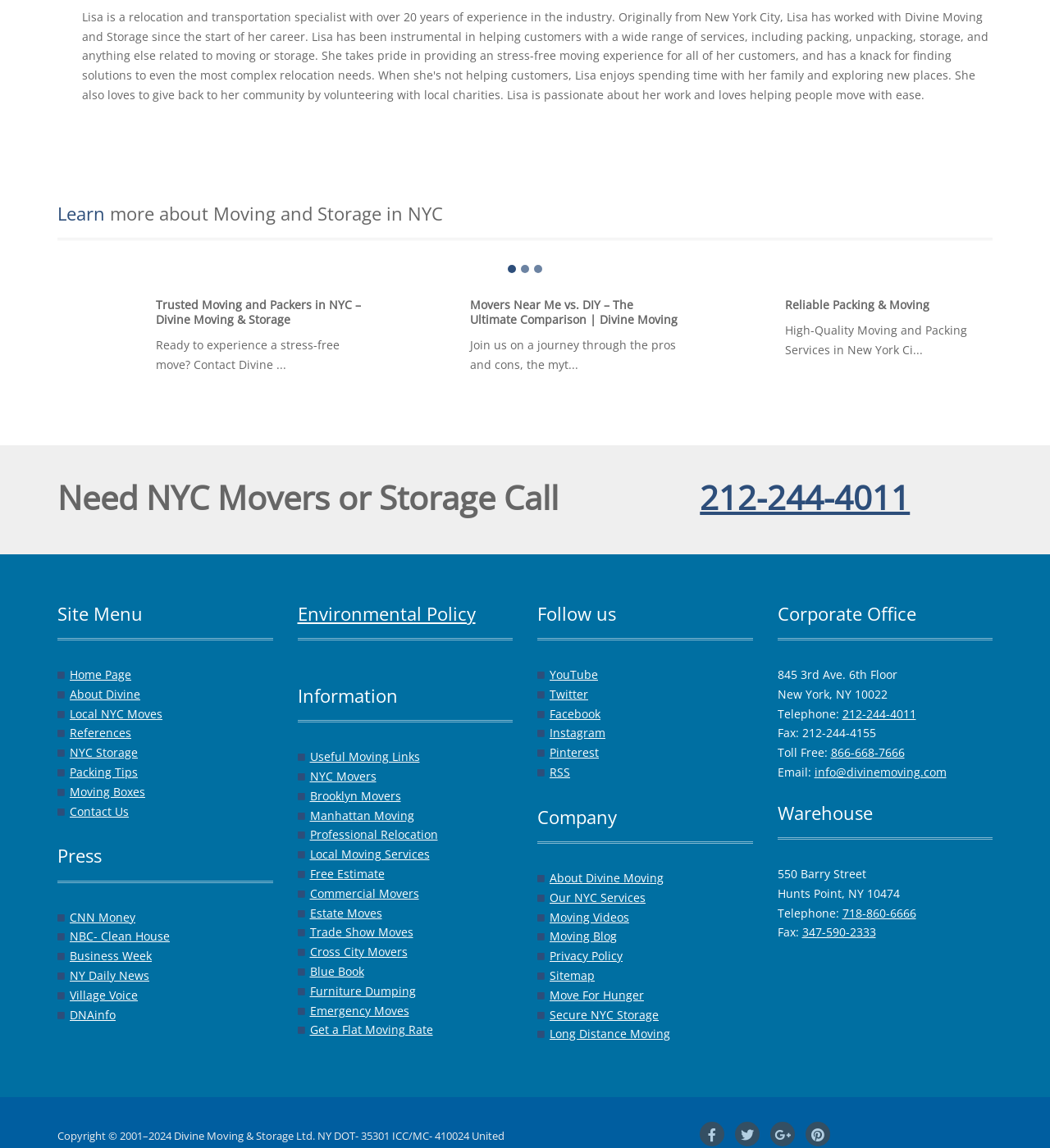Given the element description parent_node: Reliable Packing & Moving, predict the bounding box coordinates for the UI element in the webpage screenshot. The format should be (top-left x, top-left y, bottom-right x, bottom-right y), and the values should be between 0 and 1.

[0.654, 0.259, 0.747, 0.345]